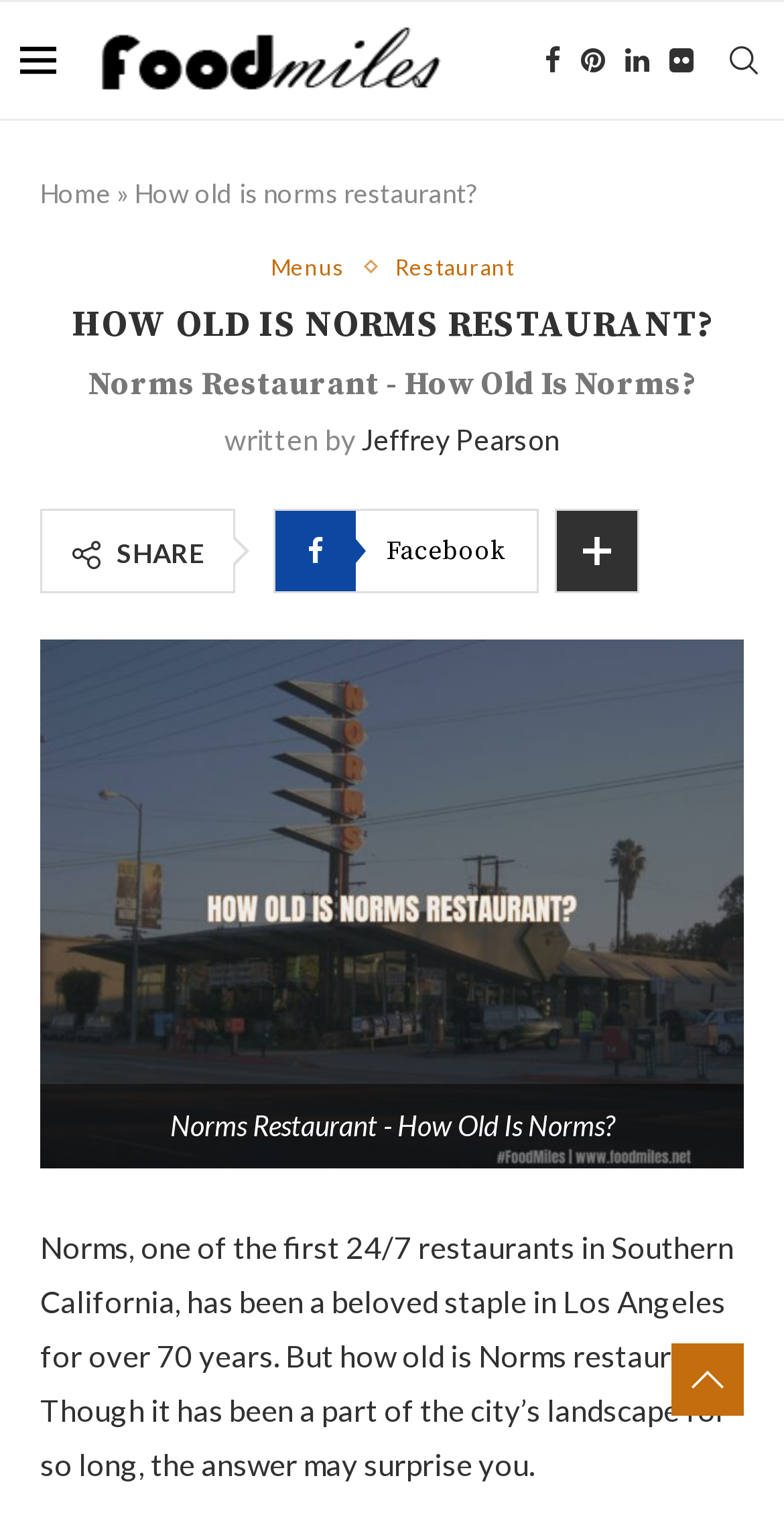Locate the bounding box coordinates of the region to be clicked to comply with the following instruction: "read about contractual disputes". The coordinates must be four float numbers between 0 and 1, in the form [left, top, right, bottom].

None